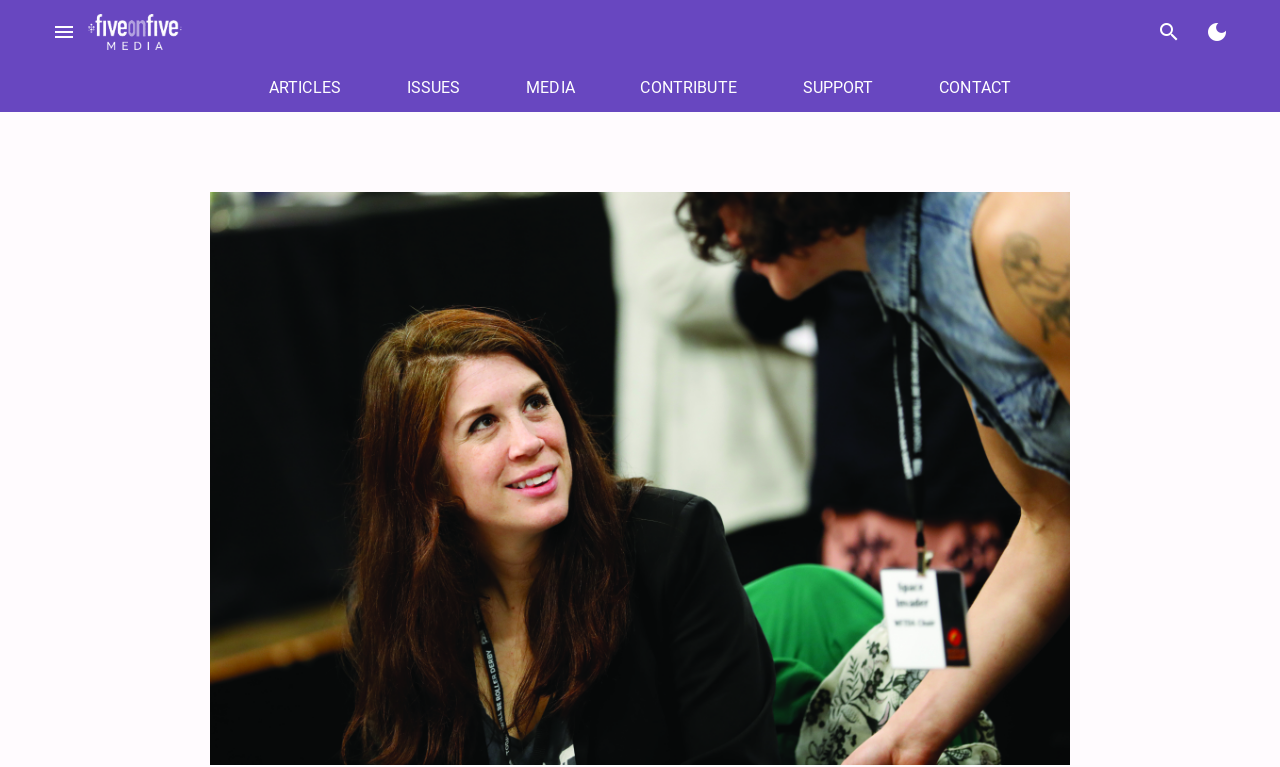Please provide the main heading of the webpage content.

Q&A with WFTDA Executive Director Double H